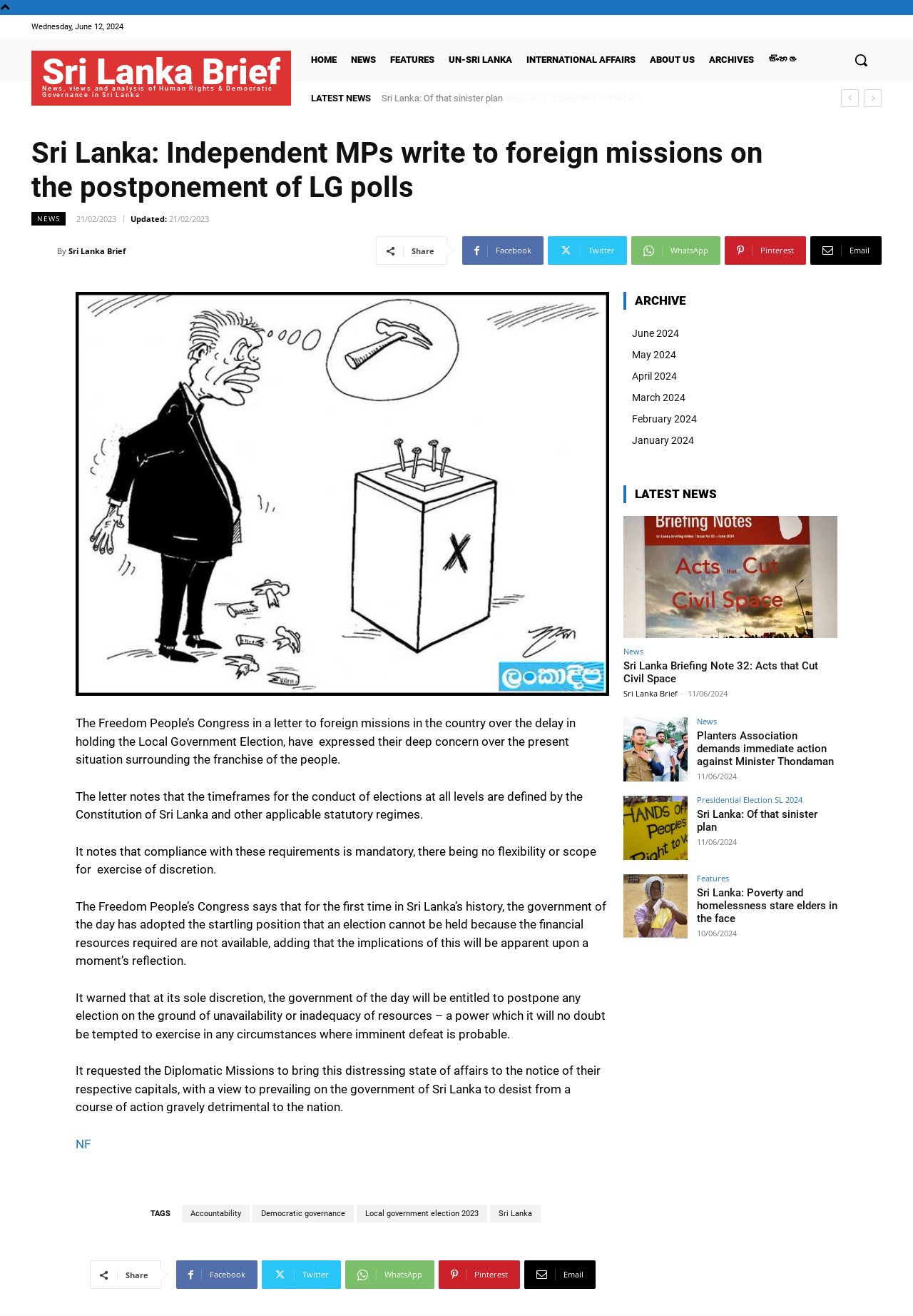What is the name of the news organization?
Analyze the screenshot and provide a detailed answer to the question.

I looked at the top of the webpage and found the name of the news organization, which is 'Sri Lanka Brief'.